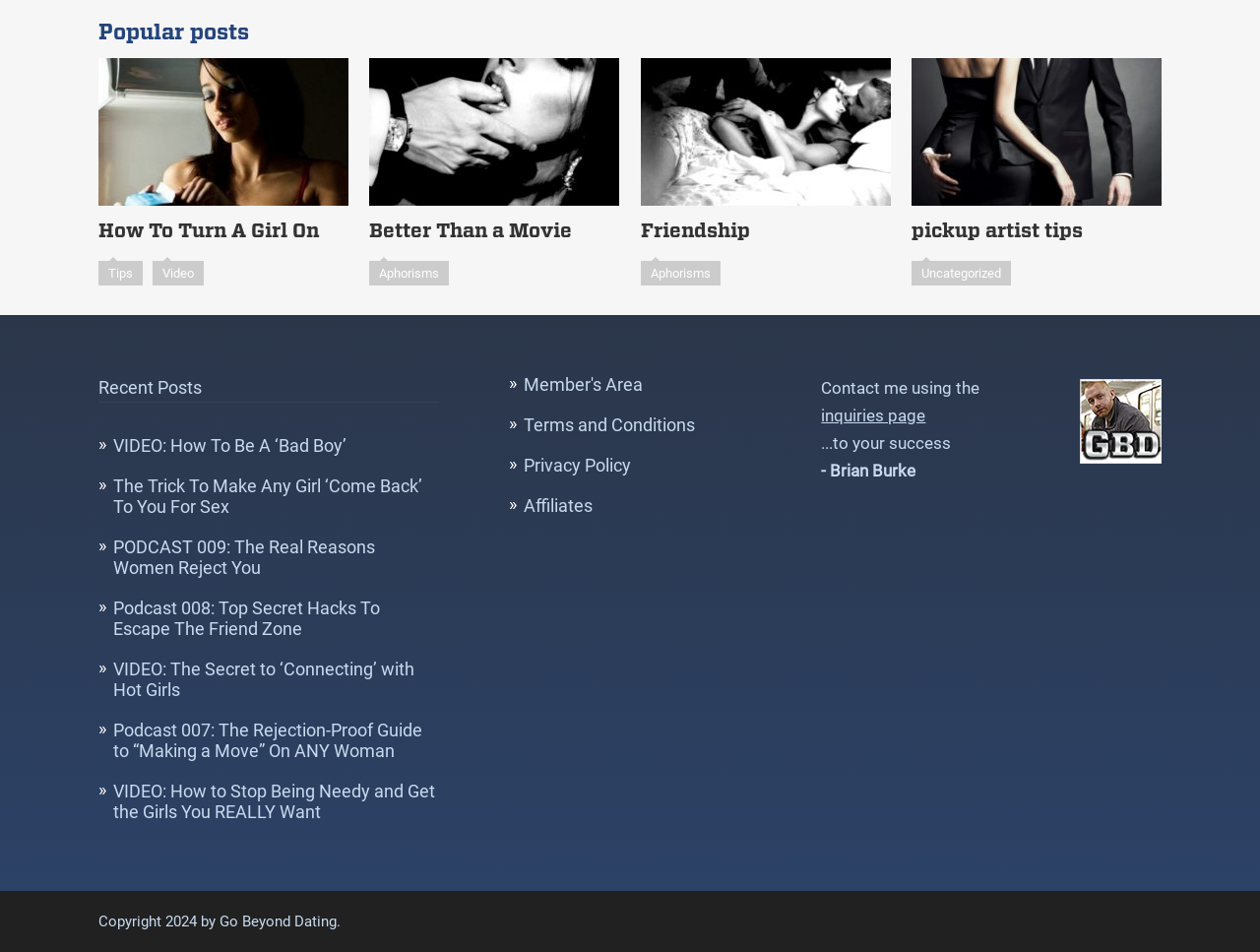What is the position of the link 'VIDEO: How To Be A ‘Bad Boy’' relative to the link 'The Trick To Make Any Girl ‘Come Back’ To You For Sex'?
Look at the image and respond with a one-word or short phrase answer.

above